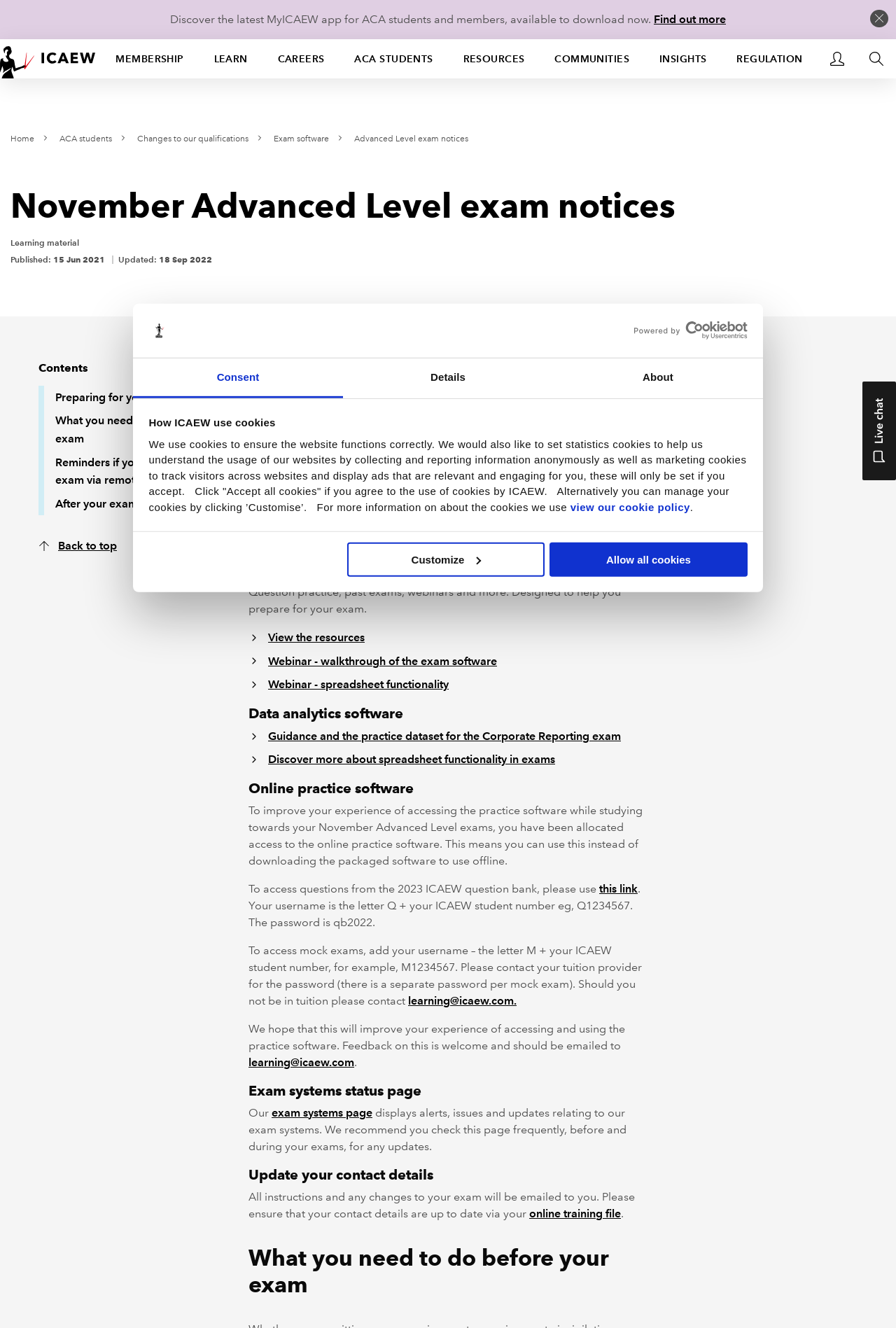Determine the webpage's heading and output its text content.

November Advanced Level exam notices